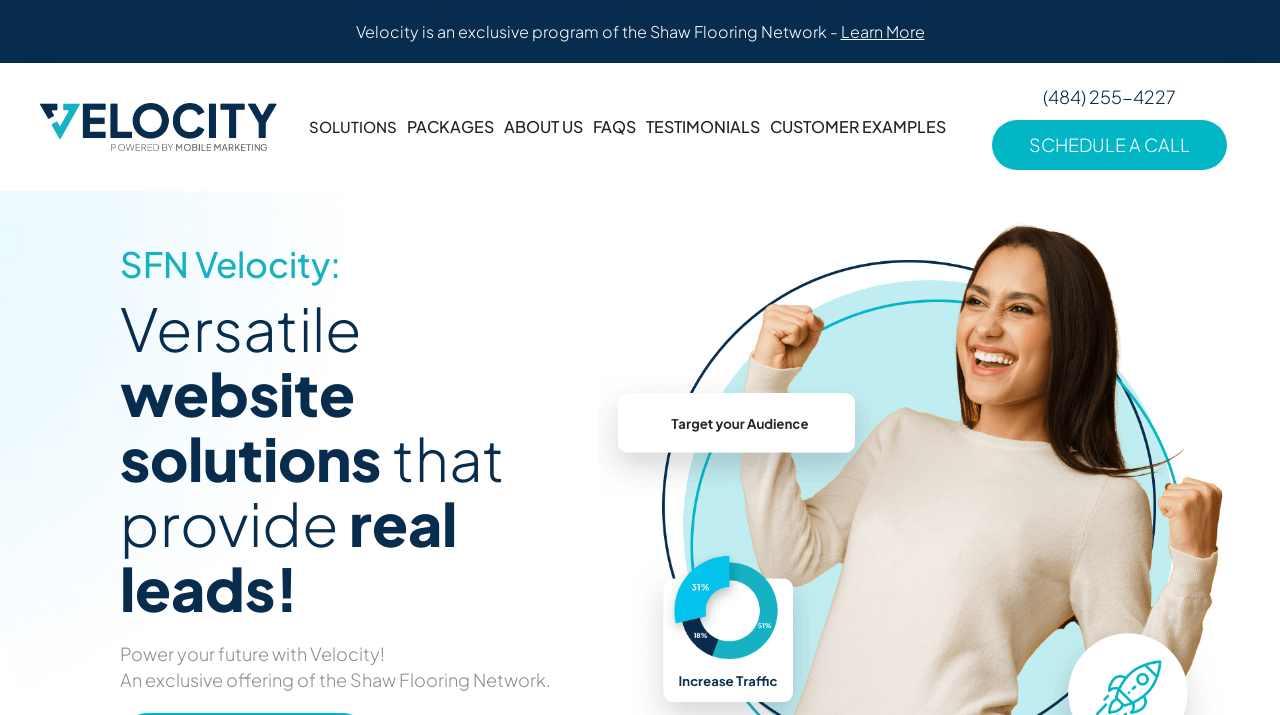Given the element description: "SCHEDULE A CALL", predict the bounding box coordinates of the UI element it refers to, using four float numbers between 0 and 1, i.e., [left, top, right, bottom].

[0.775, 0.168, 0.958, 0.238]